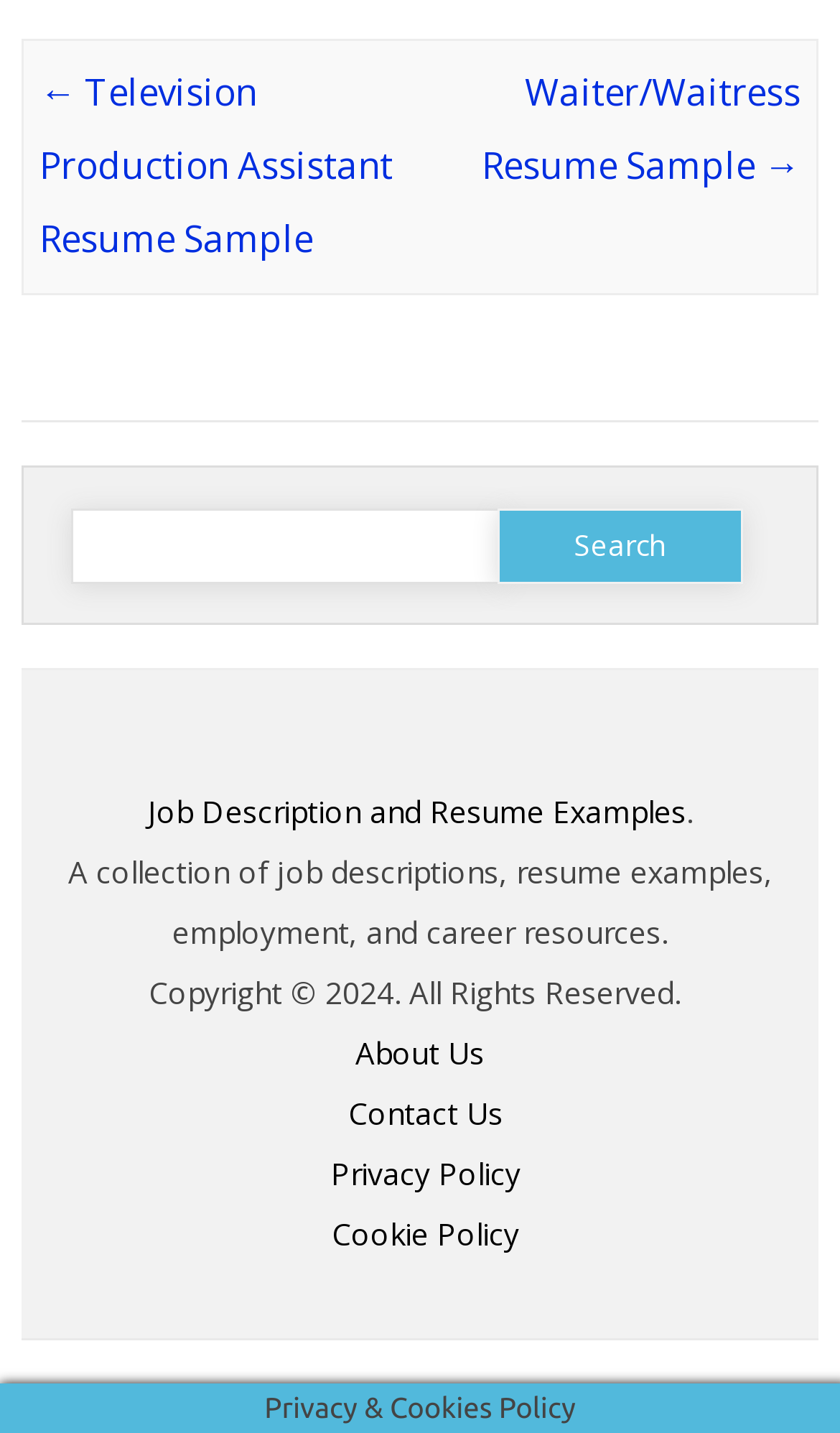Determine the bounding box coordinates of the clickable region to execute the instruction: "Check Privacy Policy". The coordinates should be four float numbers between 0 and 1, denoted as [left, top, right, bottom].

[0.394, 0.804, 0.619, 0.833]